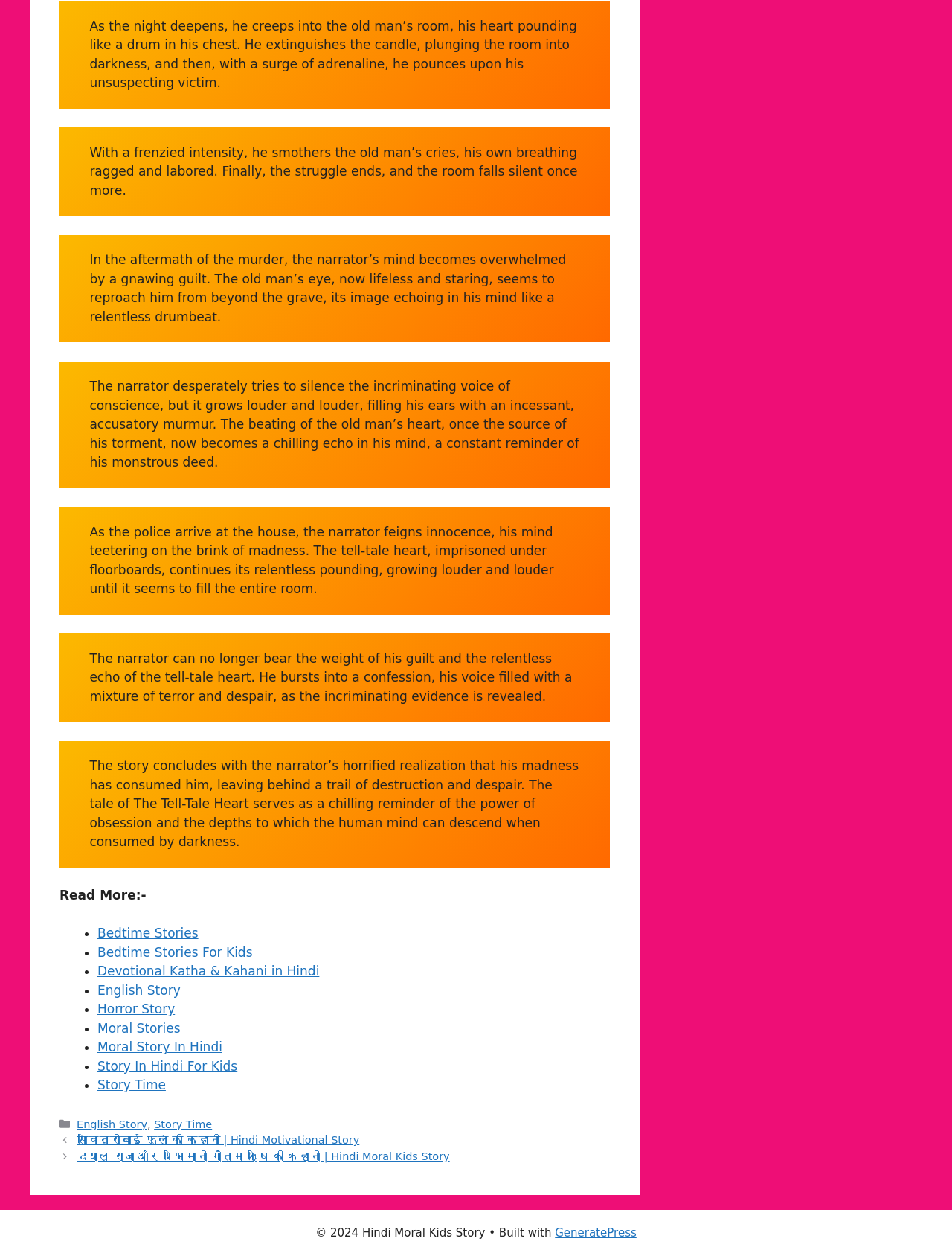What is the narrator's state of mind at the end of the story?
Look at the image and respond with a one-word or short-phrase answer.

Madness